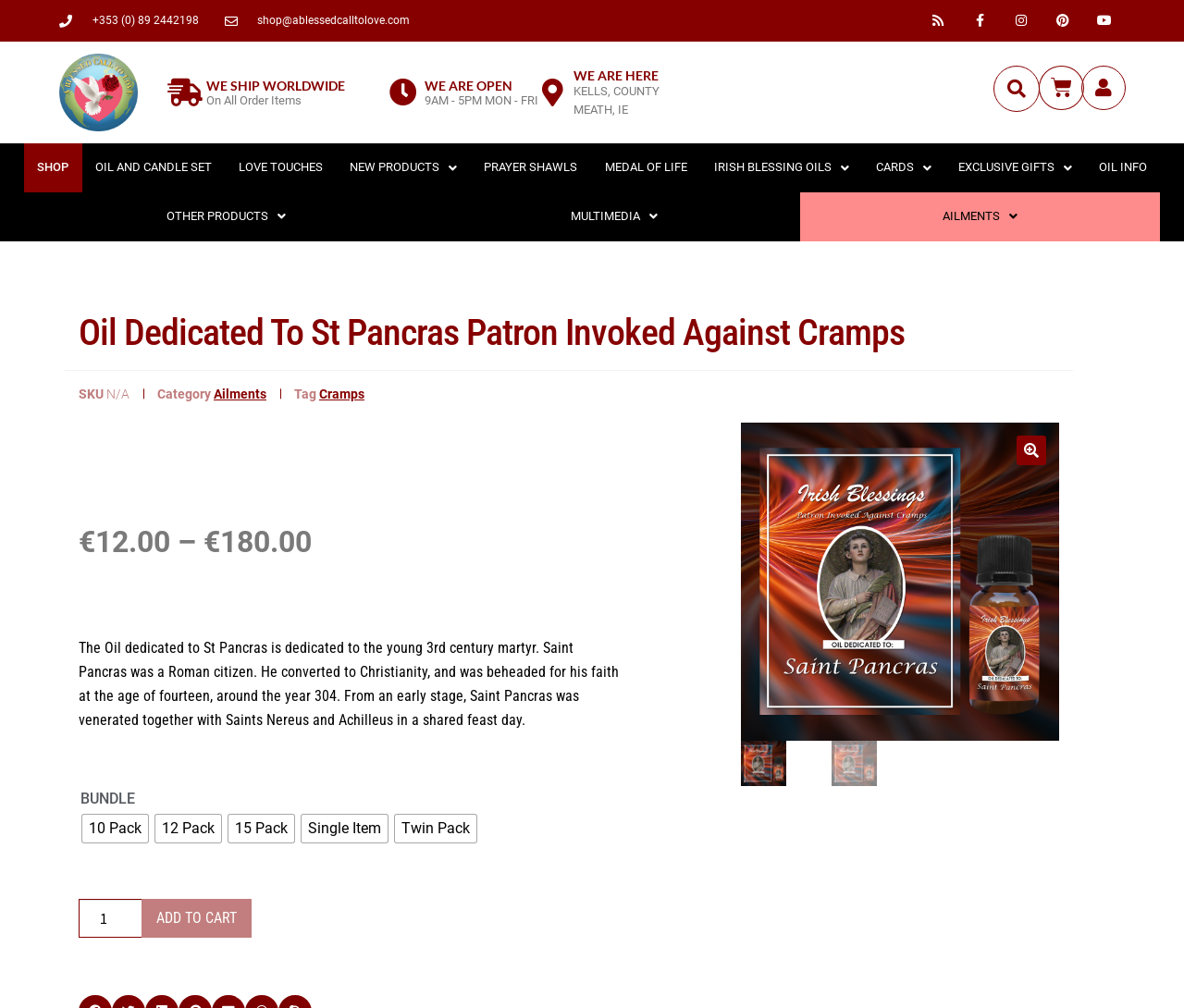Please locate the bounding box coordinates of the element that should be clicked to complete the given instruction: "Call the phone number".

[0.05, 0.012, 0.168, 0.03]